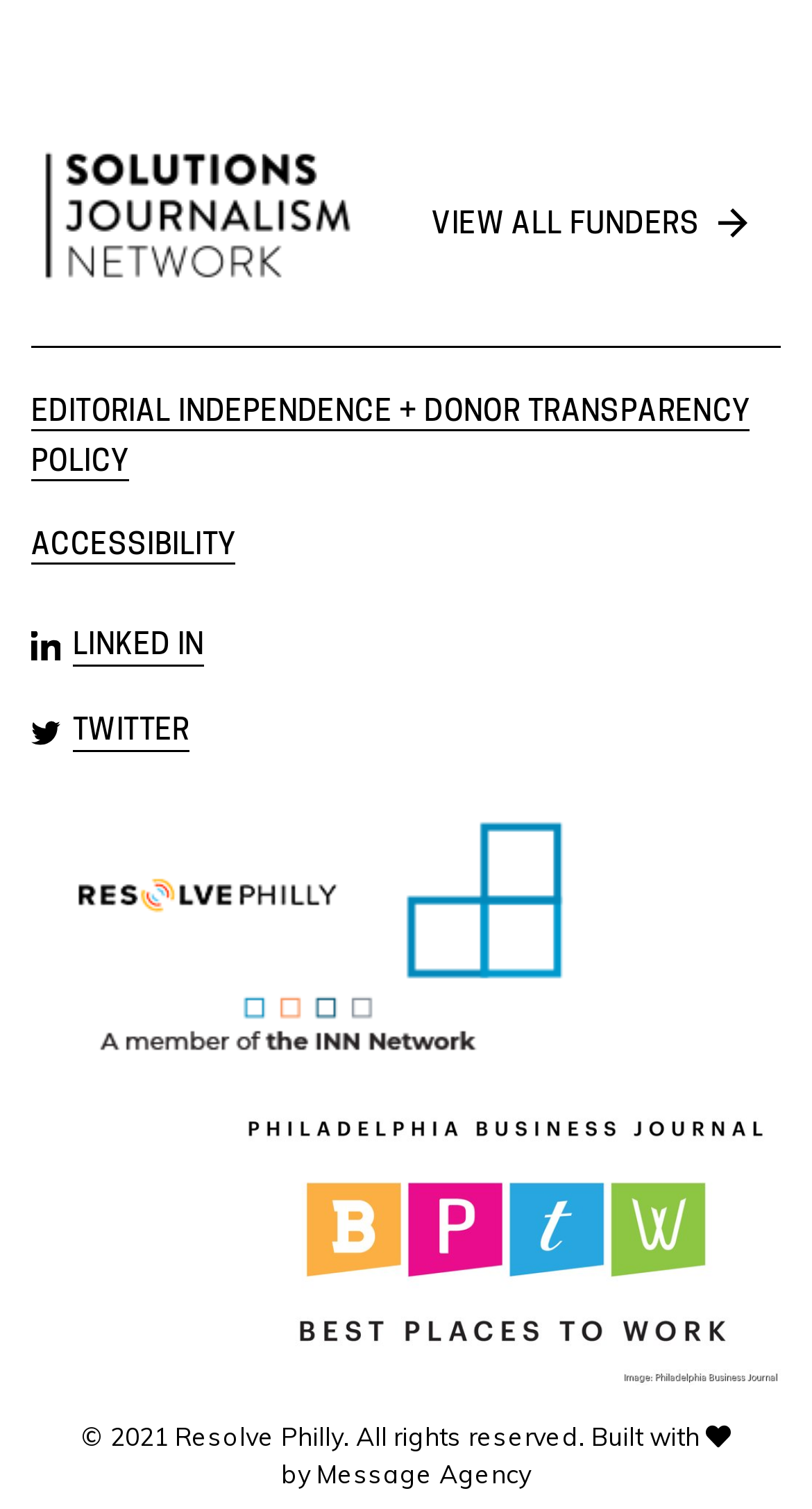Using the webpage screenshot and the element description View all funders, determine the bounding box coordinates. Specify the coordinates in the format (top-left x, top-left y, bottom-right x, bottom-right y) with values ranging from 0 to 1.

[0.492, 0.137, 0.923, 0.163]